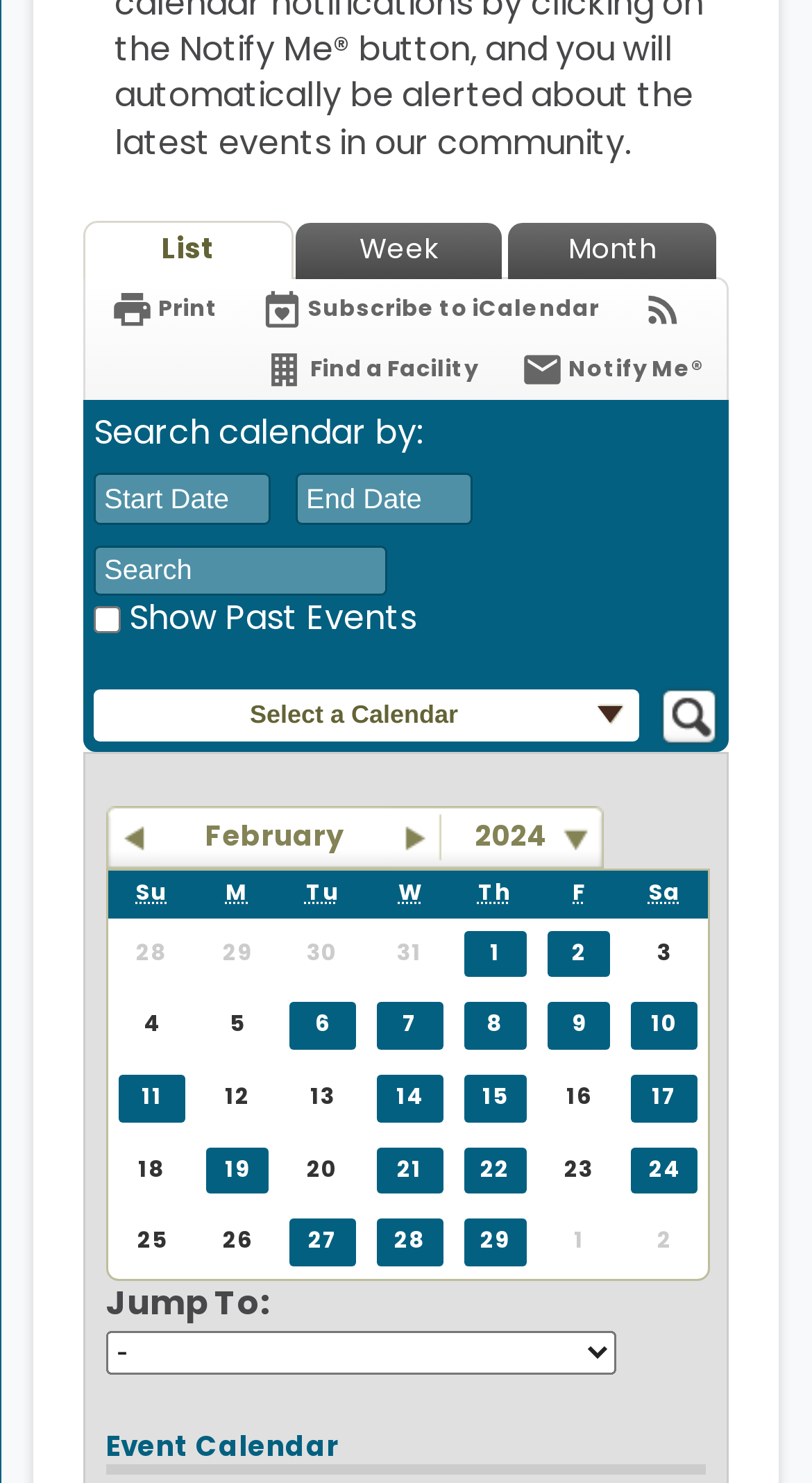Locate the bounding box coordinates of the region to be clicked to comply with the following instruction: "Read more about entertainment". The coordinates must be four float numbers between 0 and 1, in the form [left, top, right, bottom].

None